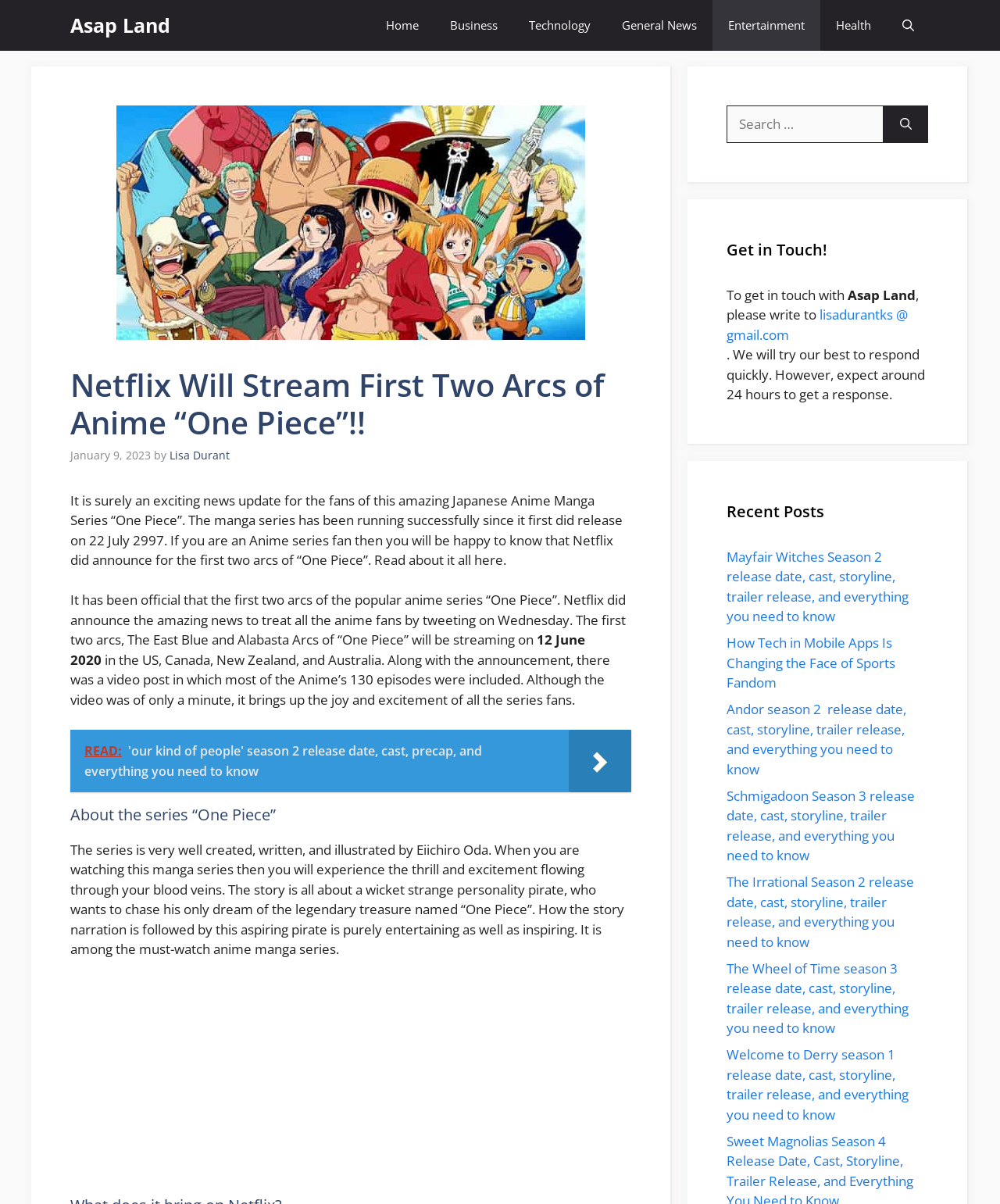Specify the bounding box coordinates of the element's area that should be clicked to execute the given instruction: "Search for something". The coordinates should be four float numbers between 0 and 1, i.e., [left, top, right, bottom].

[0.727, 0.088, 0.884, 0.118]